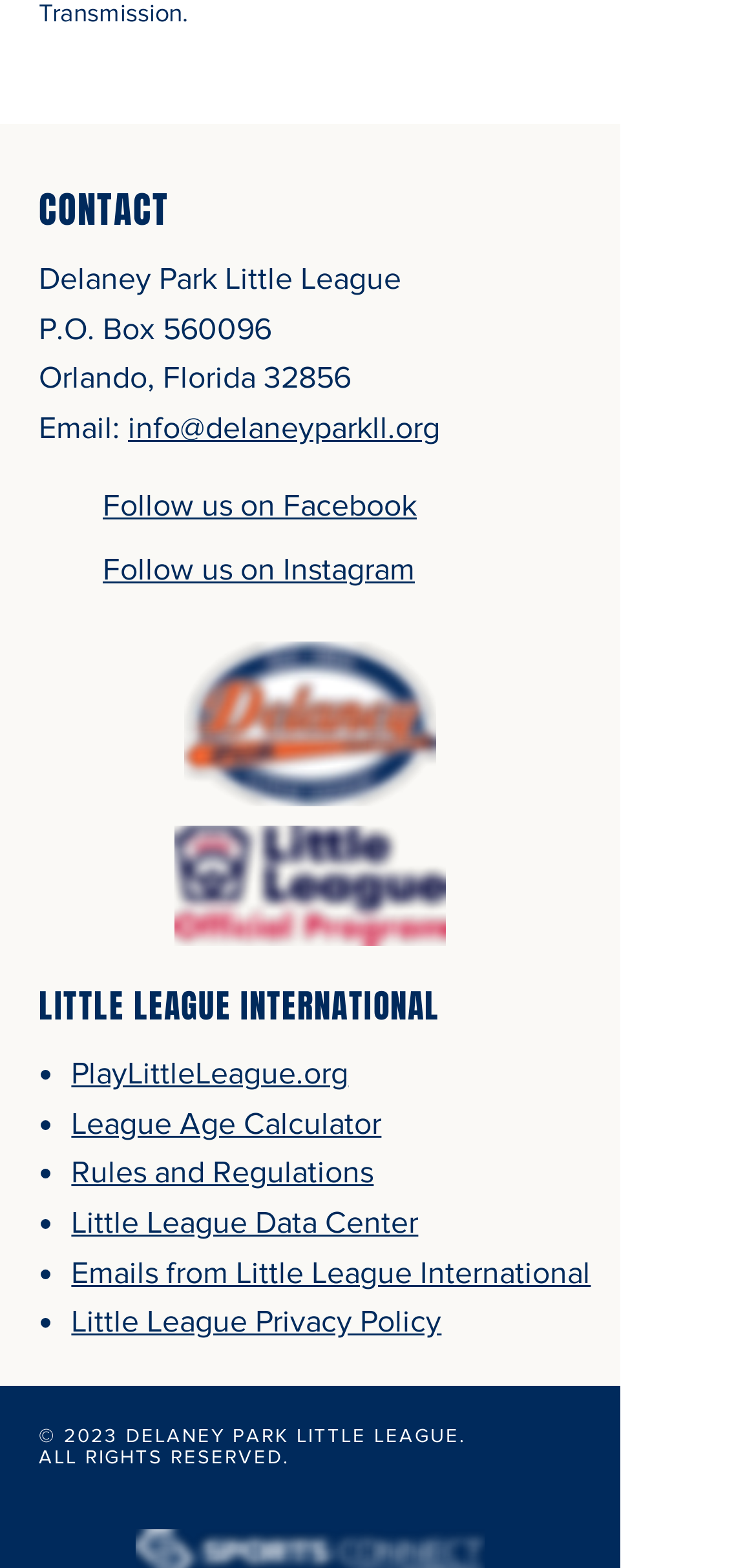Using the format (top-left x, top-left y, bottom-right x, bottom-right y), provide the bounding box coordinates for the described UI element. All values should be floating point numbers between 0 and 1: League Age Calculator

[0.094, 0.706, 0.505, 0.727]